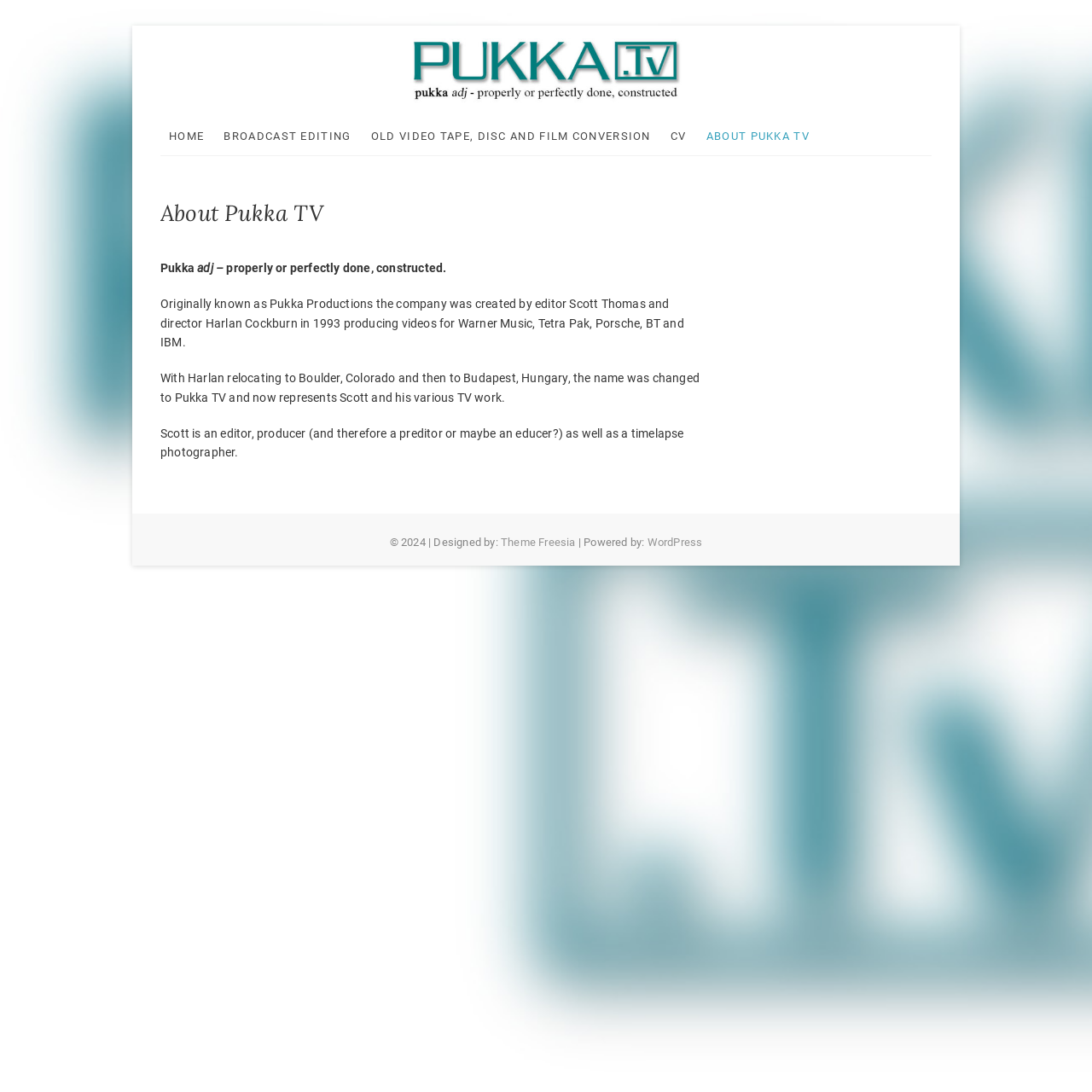What is the profession of Scott?
Refer to the image and provide a one-word or short phrase answer.

Editor, producer, and timelapse photographer